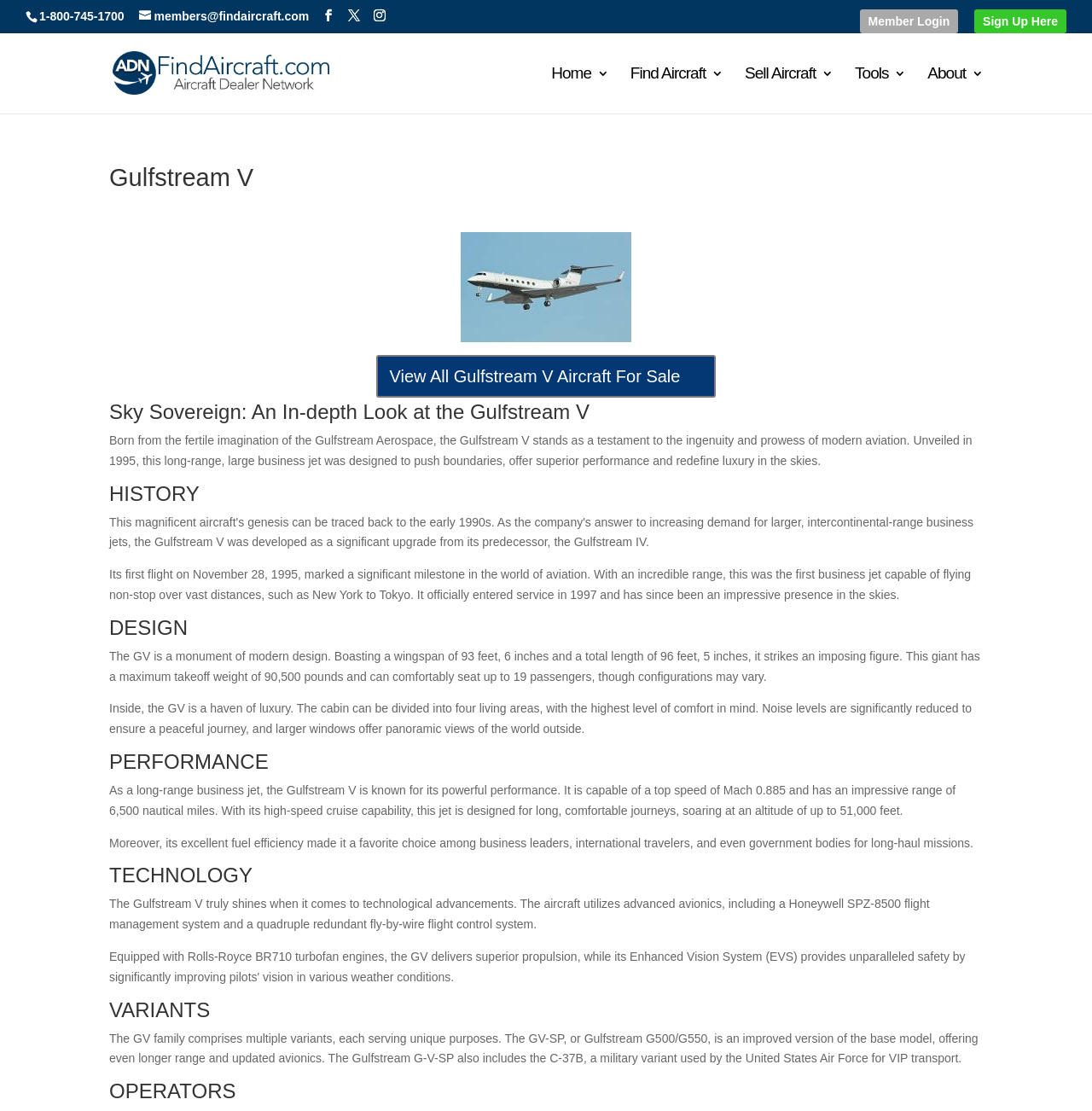Specify the bounding box coordinates of the area to click in order to follow the given instruction: "Go to the home page."

[0.505, 0.06, 0.557, 0.102]